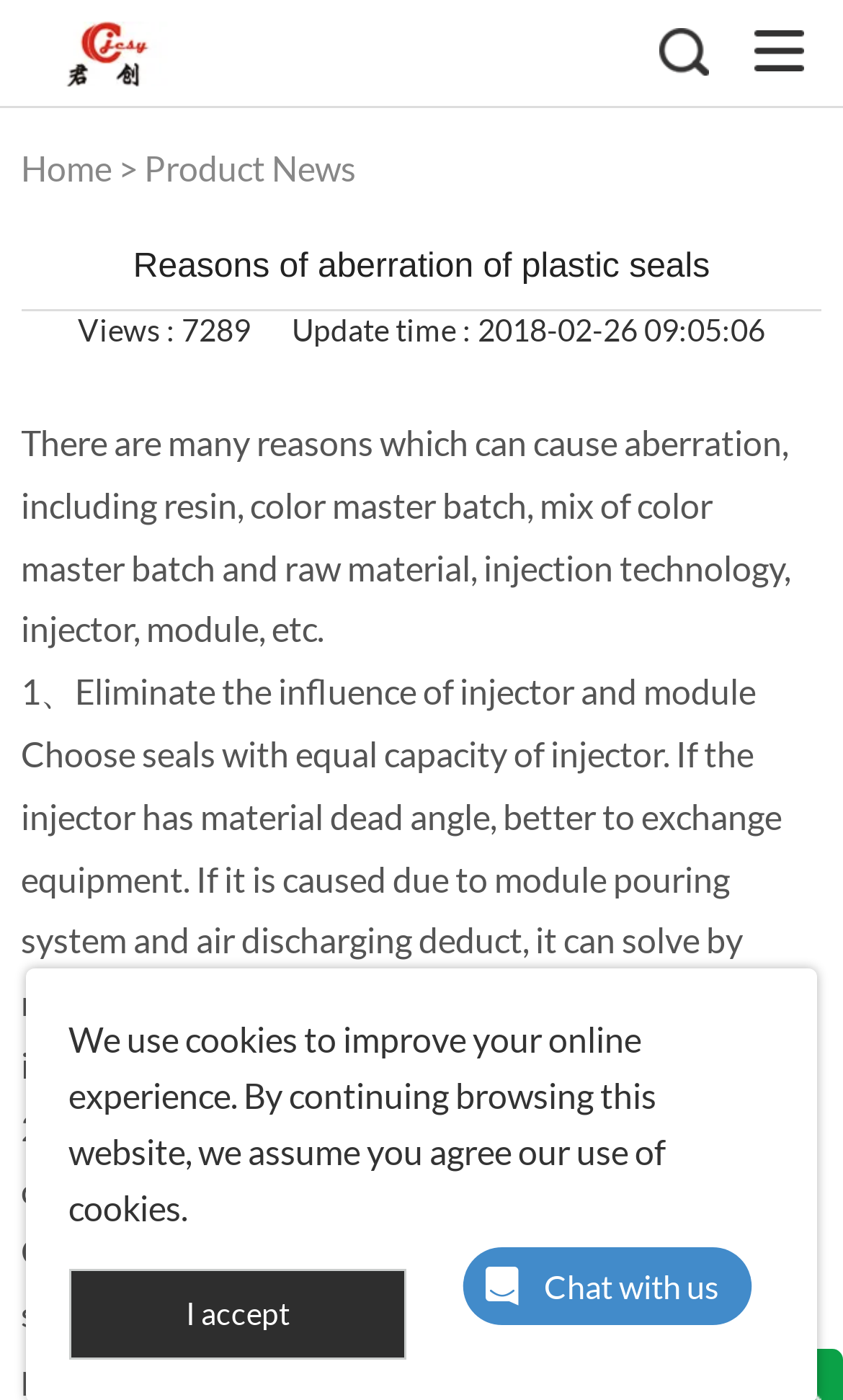Write a detailed summary of the webpage, including text, images, and layout.

The webpage is about the reasons for aberration in plastic seals. At the top right corner, there is a "Chat with us" button. Below it, a cookie policy notification is displayed, with an "I accept" button next to it. 

On the top left corner, the company logo and name "Shandong Junchuang Lock Industry Co., Ltd" are displayed, with a link to the homepage. Next to it, there are links to "Home" and "Product News". 

The main content of the webpage is headed by "Reasons of aberration of plastic seals", which is followed by the view count and update time. The main article starts with an introduction, explaining that there are many reasons that can cause aberration, including resin, color master batch, and others. 

The article is then divided into sections, with the first section titled "1、Eliminate the influence of injector and module", which provides solutions to problems caused by injectors and modules. The second section is titled "2、Eliminate the influence of raw material resin and color master batch", which discusses the impact of raw materials on aberration. 

At the bottom of the page, there is an empty link.